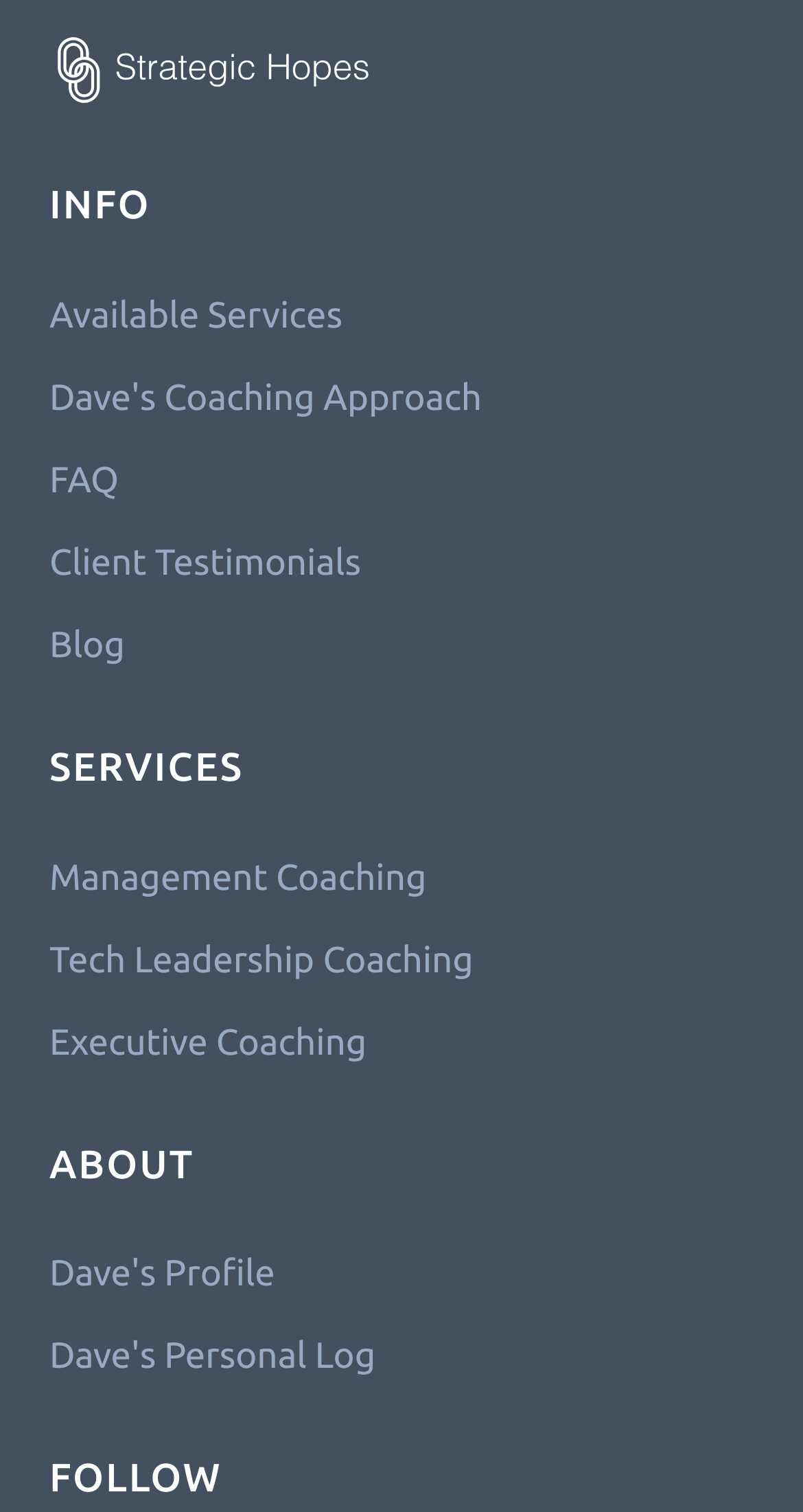What is the first link under the 'ABOUT' section? Analyze the screenshot and reply with just one word or a short phrase.

Dave's Profile